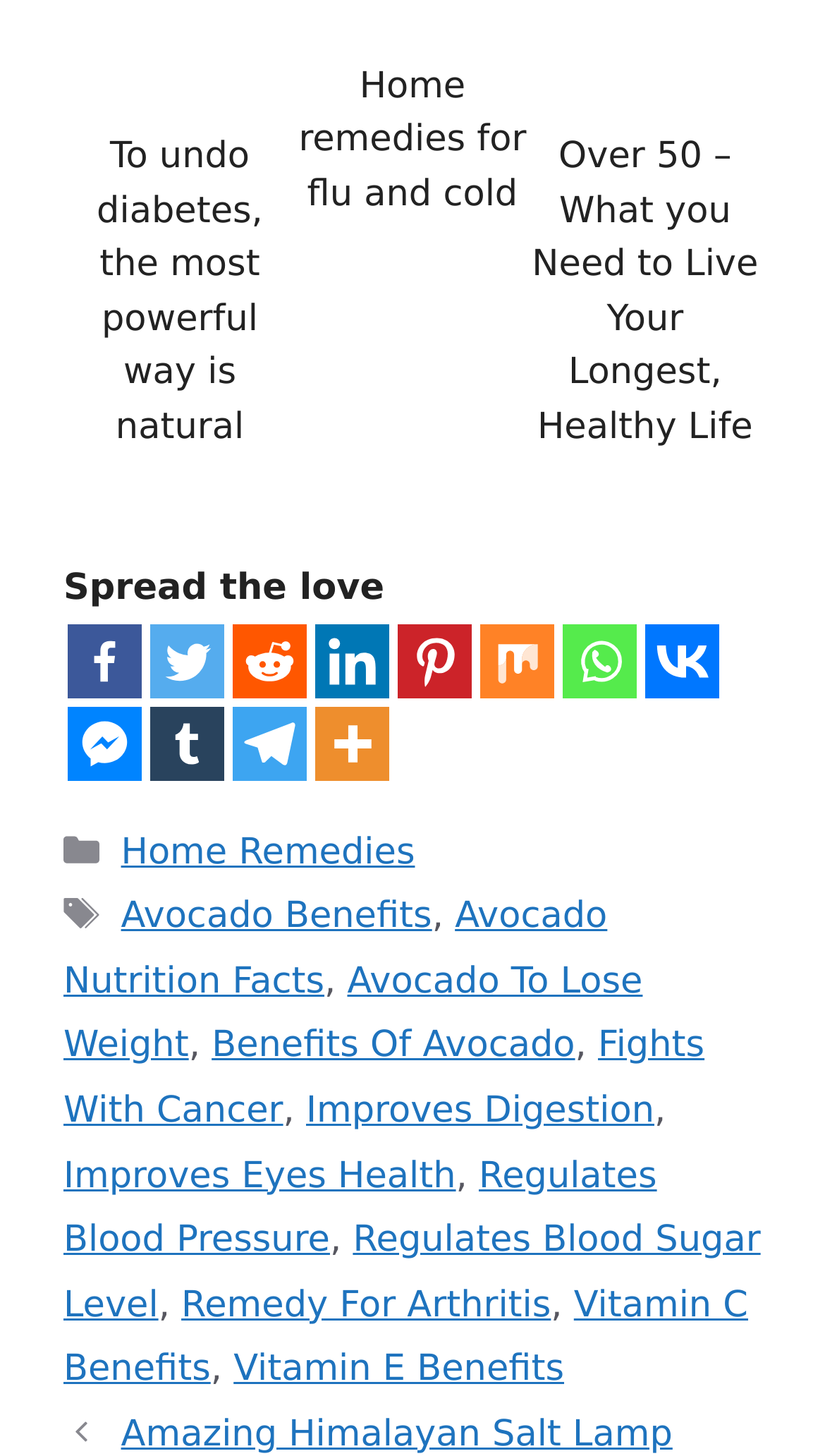Carefully examine the image and provide an in-depth answer to the question: What is the purpose of the tags section?

The tags section includes links to various topics such as 'Avocado Benefits', 'Avocado Nutrition Facts', and 'Fights With Cancer', which suggests that the purpose of the tags section is to allow users to filter and navigate to specific topics or articles on the webpage.